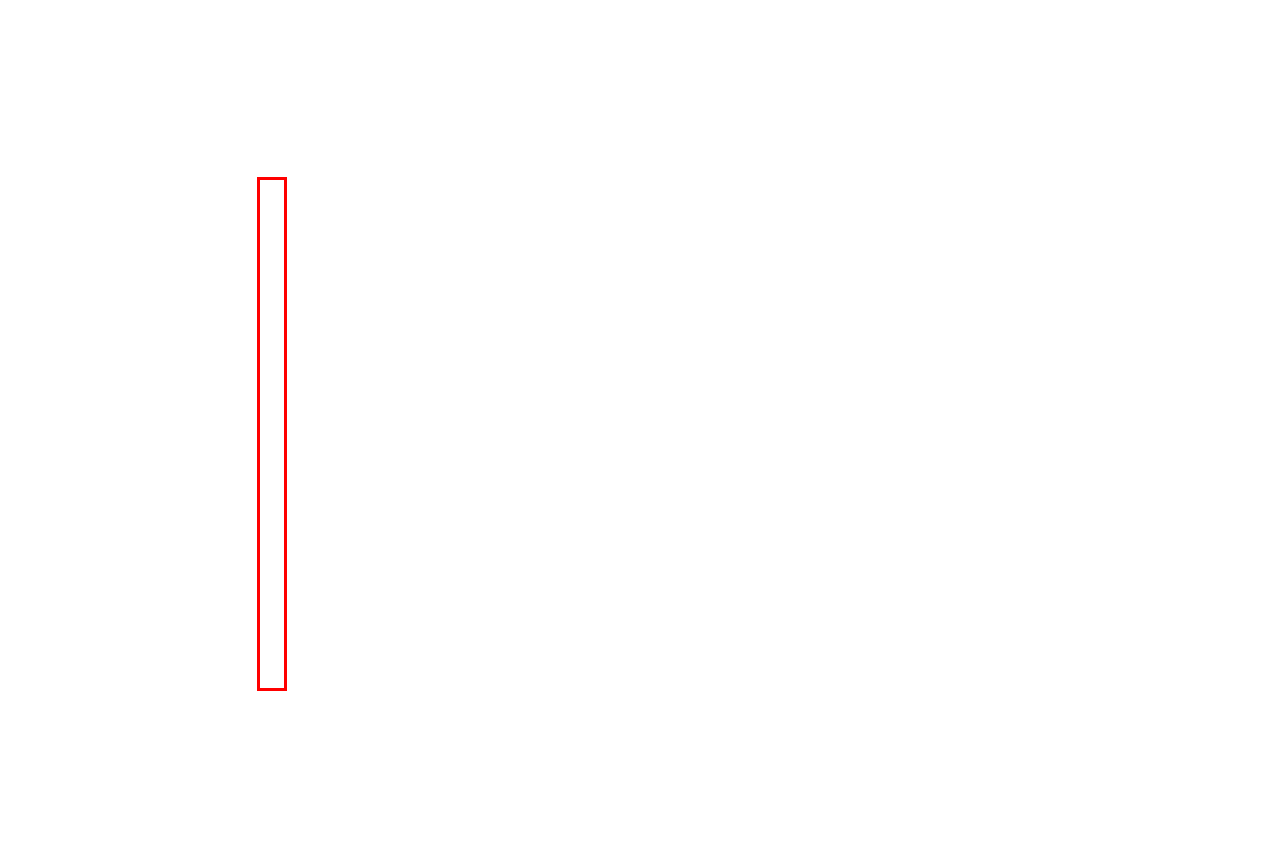From the provided screenshot, extract the text content that is enclosed within the red bounding box.

Apple and the Apple logo are registered trademarks of Apple Inc. in the US and other countries and regions. App Store is a service mark of Apple Inc. Google Play and the Google Play logo are trademarks of Google LLC.